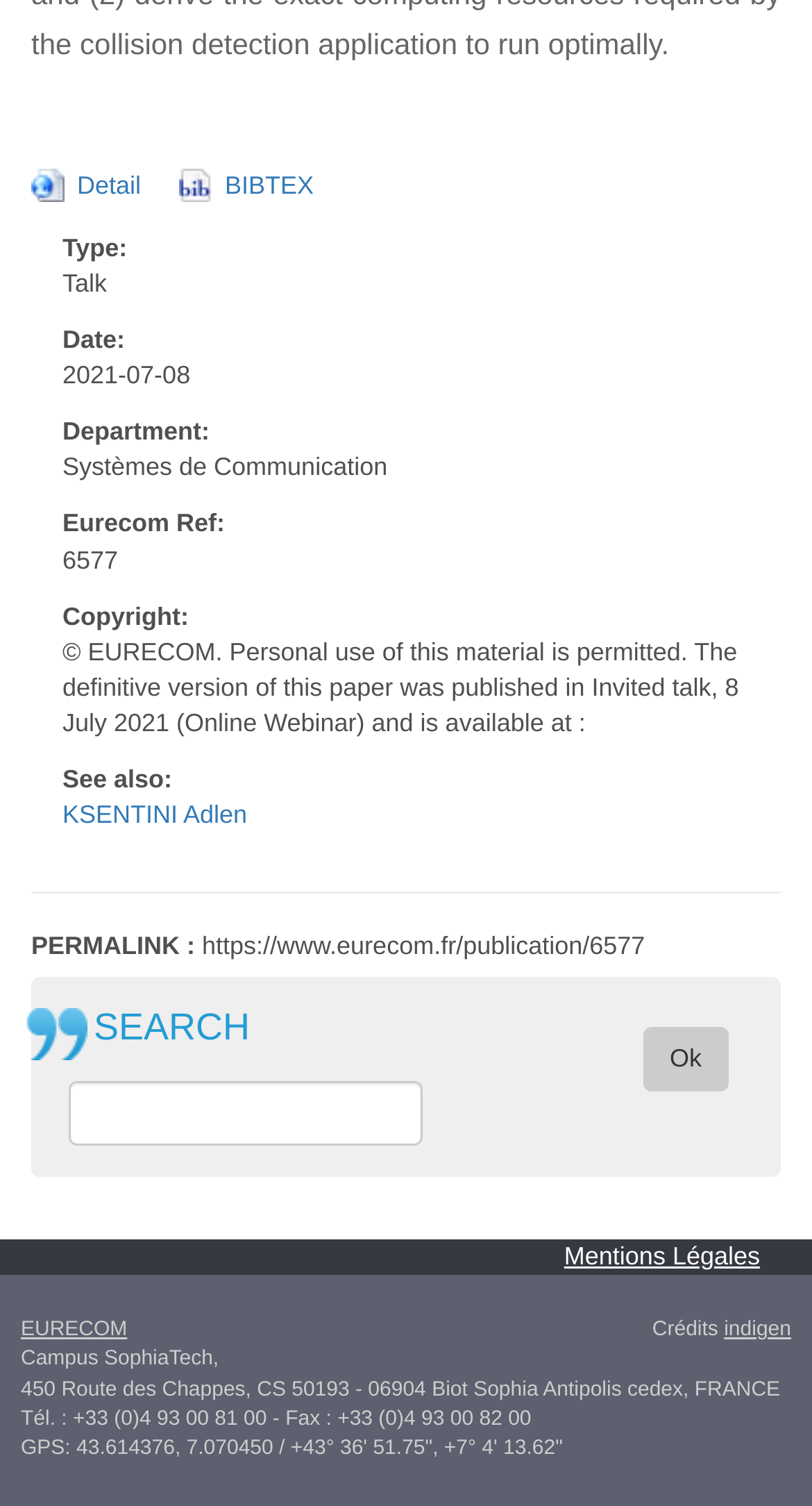Find the bounding box coordinates of the clickable area that will achieve the following instruction: "click on the 'KSENTINI Adlen' link".

[0.077, 0.532, 0.304, 0.551]